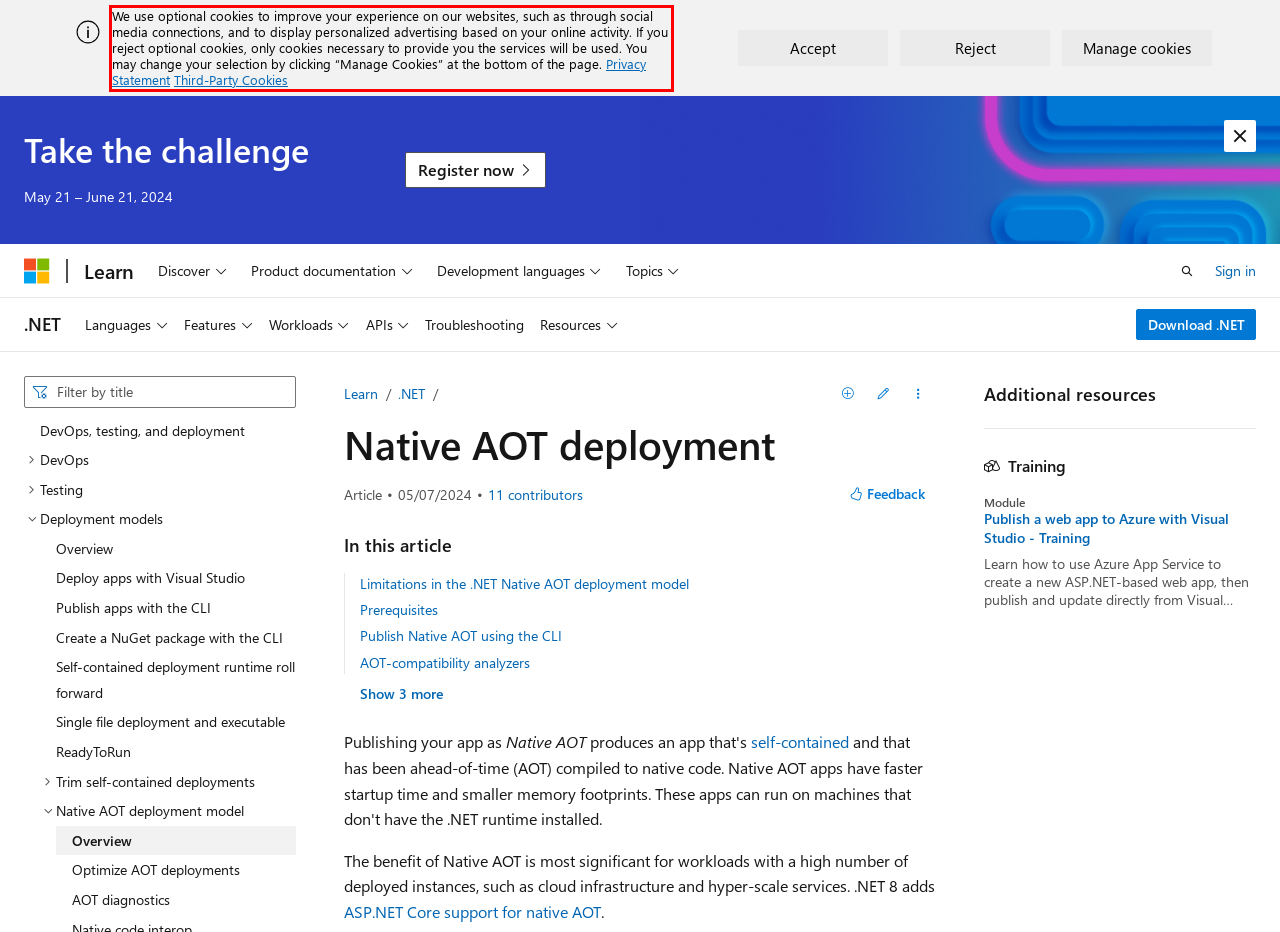Analyze the screenshot of a webpage where a red rectangle is bounding a UI element. Extract and generate the text content within this red bounding box.

We use optional cookies to improve your experience on our websites, such as through social media connections, and to display personalized advertising based on your online activity. If you reject optional cookies, only cookies necessary to provide you the services will be used. You may change your selection by clicking “Manage Cookies” at the bottom of the page. Privacy Statement Third-Party Cookies